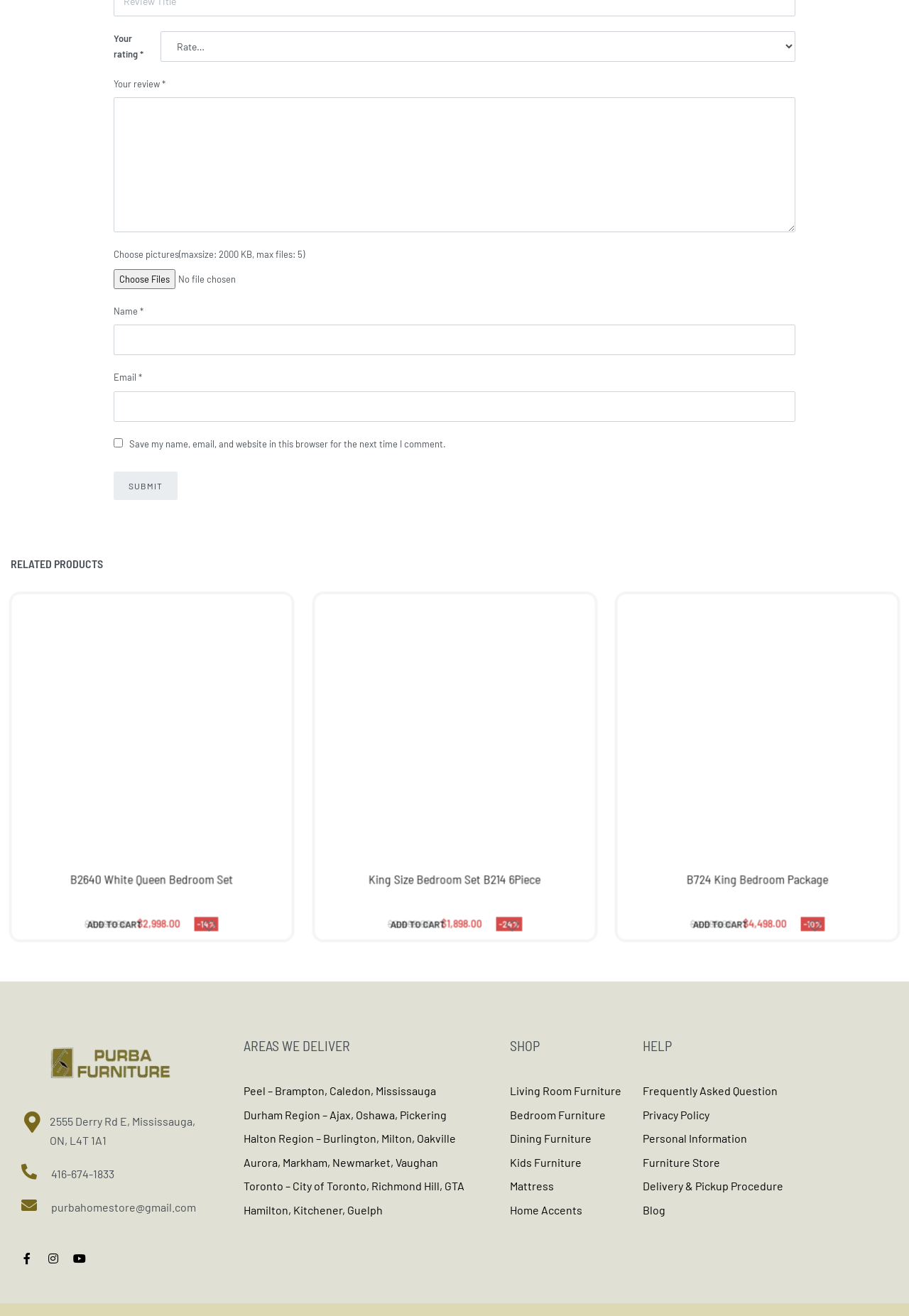Pinpoint the bounding box coordinates of the element to be clicked to execute the instruction: "Call Purba Furniture at 416-674-1833".

[0.056, 0.331, 0.126, 0.341]